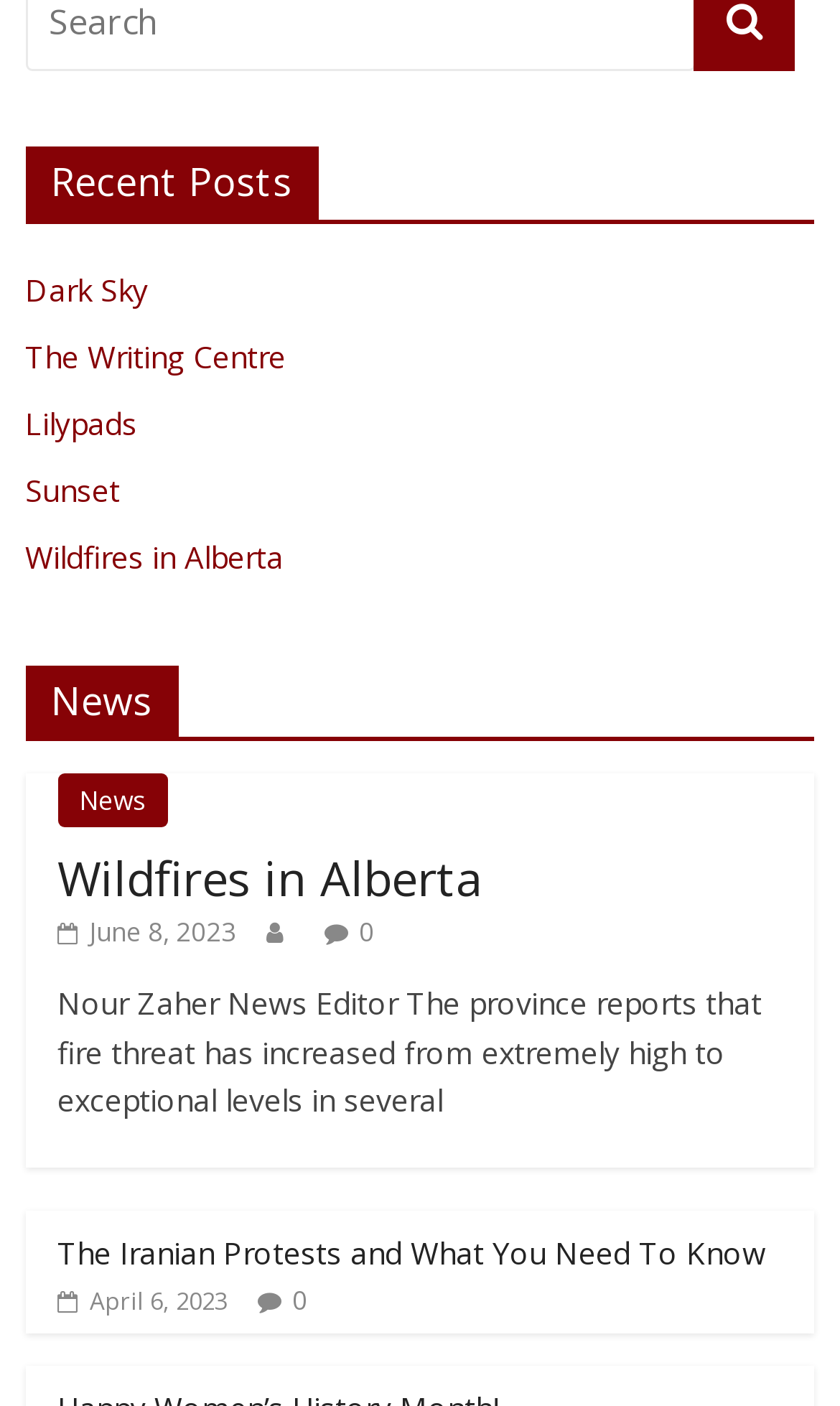Locate the bounding box coordinates of the segment that needs to be clicked to meet this instruction: "view the 'Wildfires in Alberta' news".

[0.03, 0.381, 0.338, 0.41]